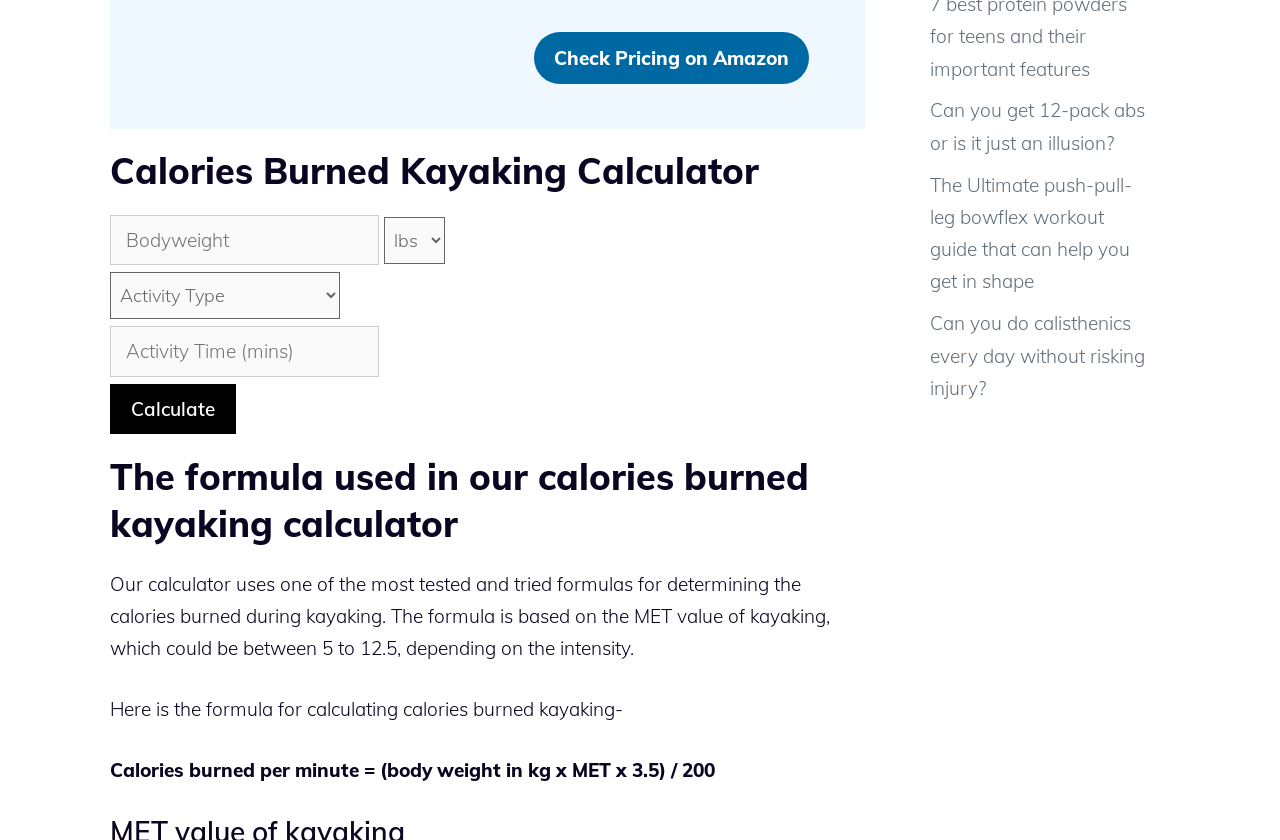Provide a brief response using a word or short phrase to this question:
How many input fields are required to calculate calories burned?

3